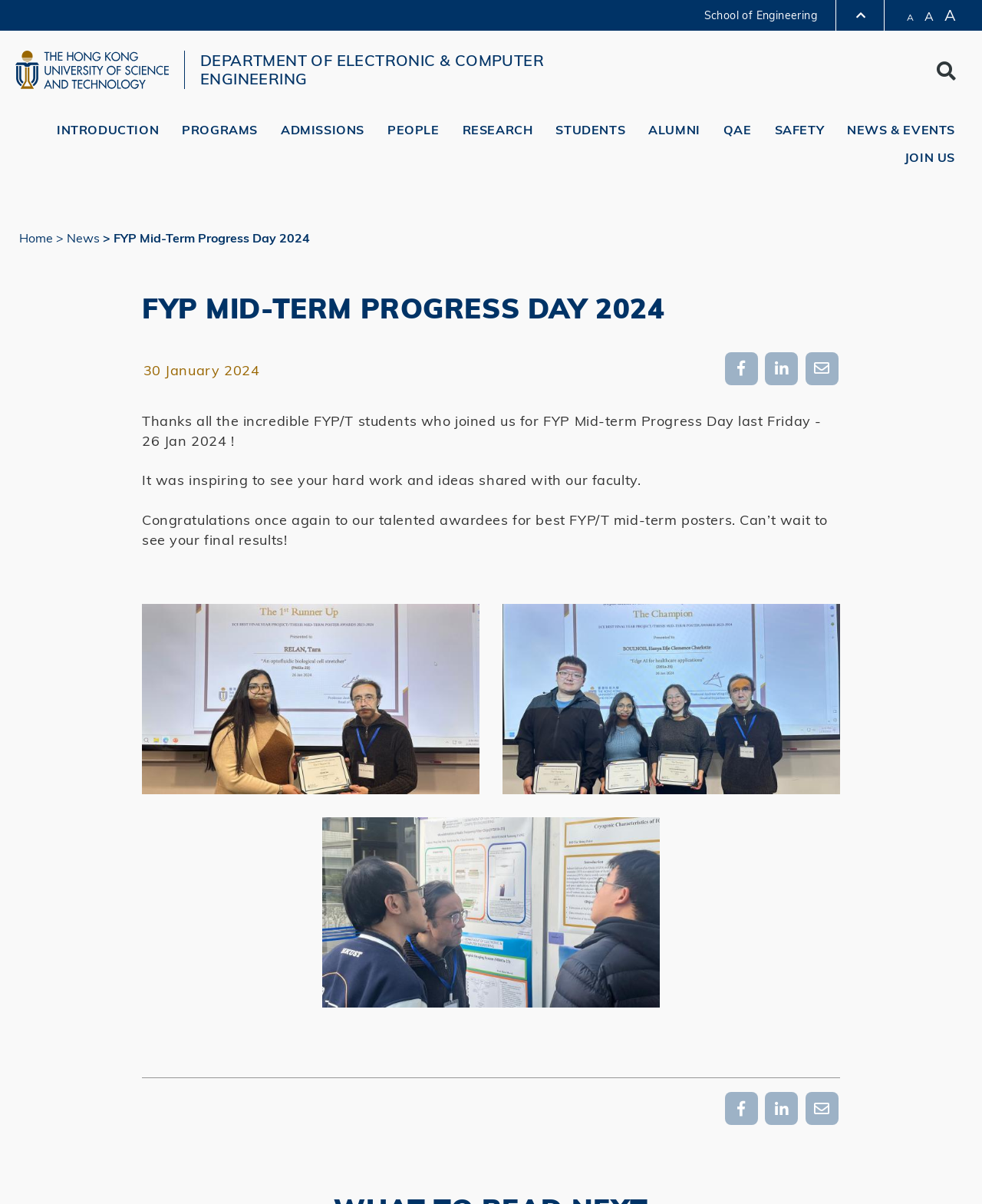Please respond to the question using a single word or phrase:
What is the purpose of the event?

To showcase FYP/T students' work